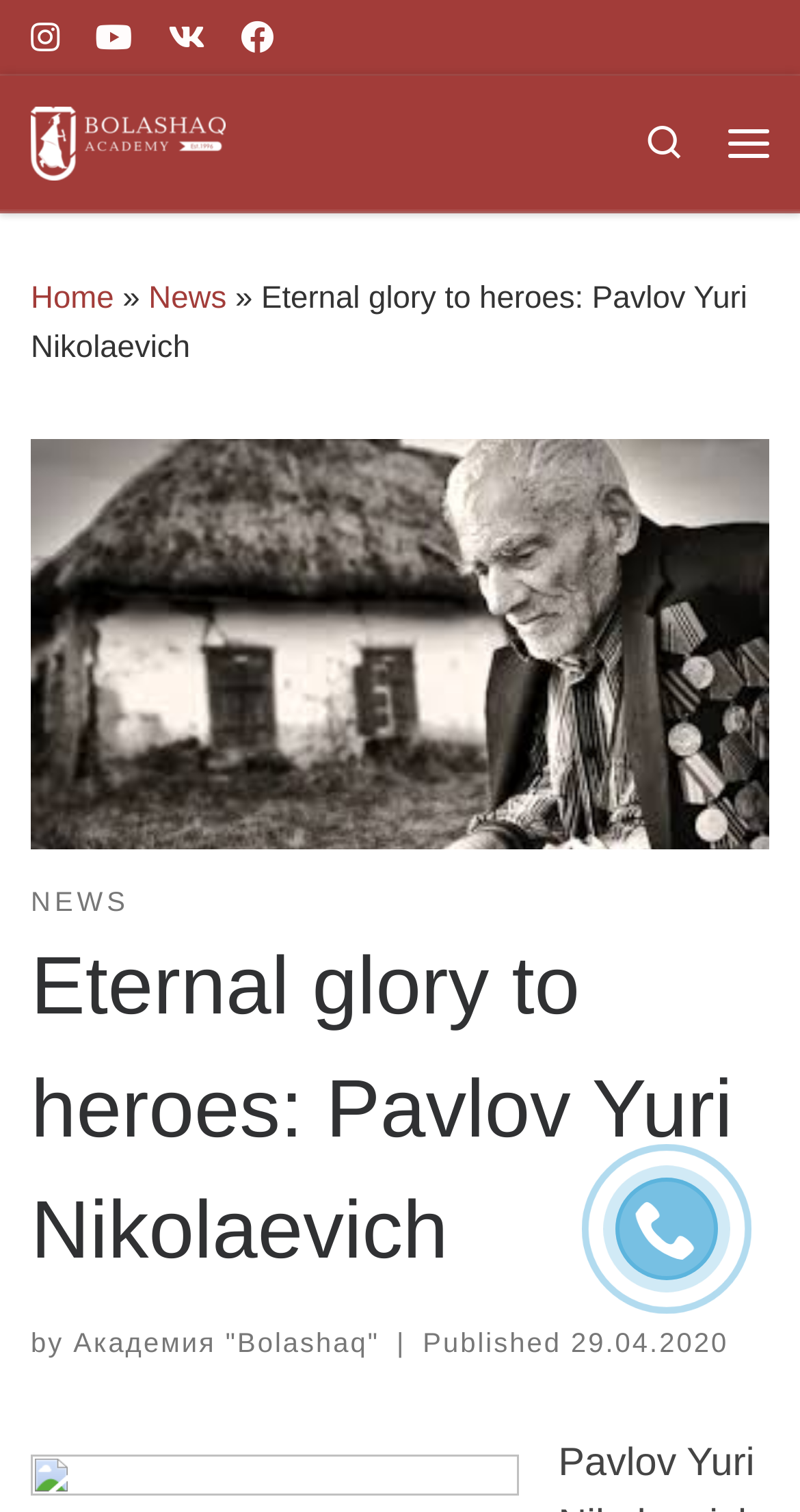Detail the webpage's structure and highlights in your description.

The webpage is dedicated to honoring heroes, specifically Pavlov Yuri Nikolaevich, and is affiliated with the Academy "Bolashaq". At the top-left corner, there is a "Skip to content" link. Next to it, there are four social media links to Instagram, Youtube, Vk, and Facebook, aligned horizontally. 

Below these links, there is a prominent link to the Academy "Bolashaq" official website, accompanied by a "Back home" image. On the top-right corner, there is a search icon and a menu button.

The main content of the webpage is divided into sections. The first section has a "Home" link, followed by a "News" link, and a title "Eternal glory to heroes: Pavlov Yuri Nikolaevich" in a larger font. This title is also a link.

Below the title, there is a header section with a "NEWS" link, followed by the same title "Eternal glory to heroes: Pavlov Yuri Nikolaevich" in a larger font. The title is accompanied by the author "Академия 'Bolashaq'" and the publication date "29.04.2020". There is also a separator line and a "Published" label.

At the bottom of the page, there is an empty link.